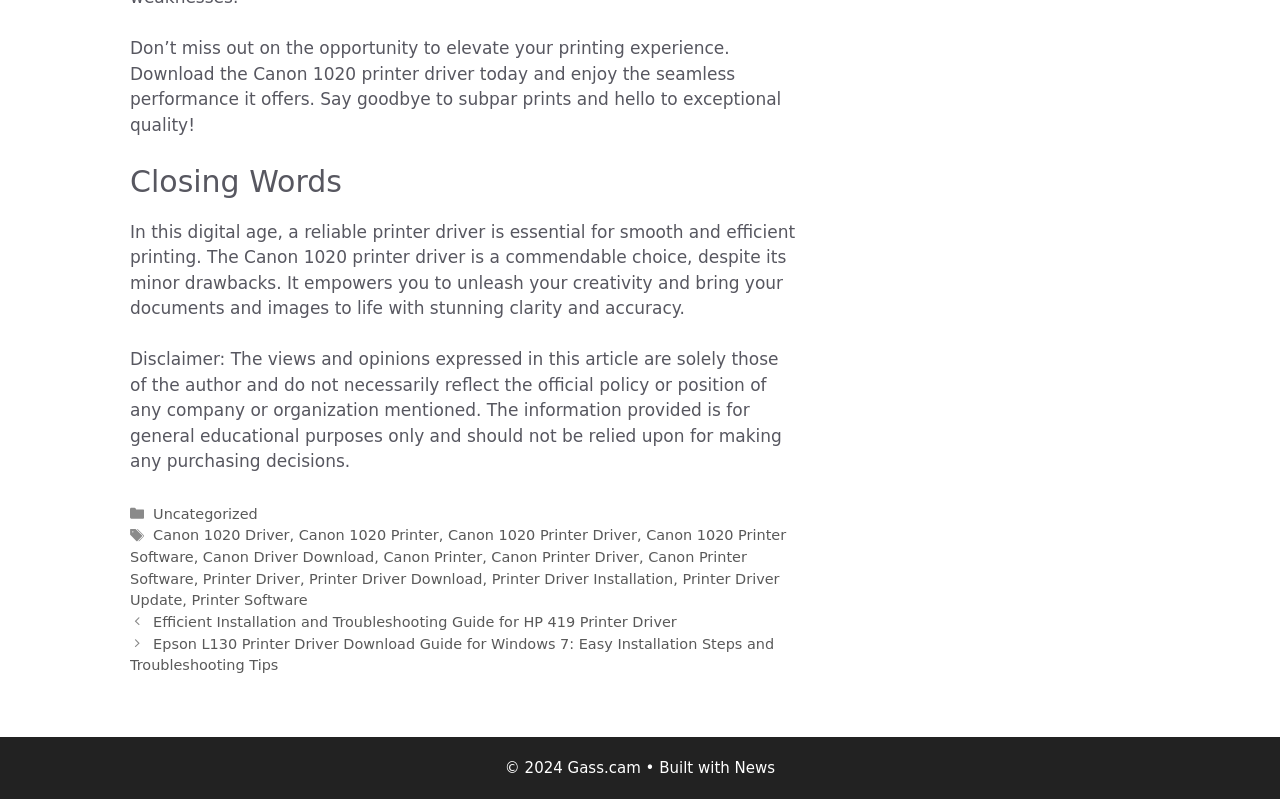How many links are present in the 'Posts' navigation section?
Based on the image, answer the question with as much detail as possible.

The 'Posts' navigation section contains two links, 'Efficient Installation and Troubleshooting Guide for HP 419 Printer Driver' and 'Epson L130 Printer Driver Download Guide for Windows 7: Easy Installation Steps and Troubleshooting Tips'.